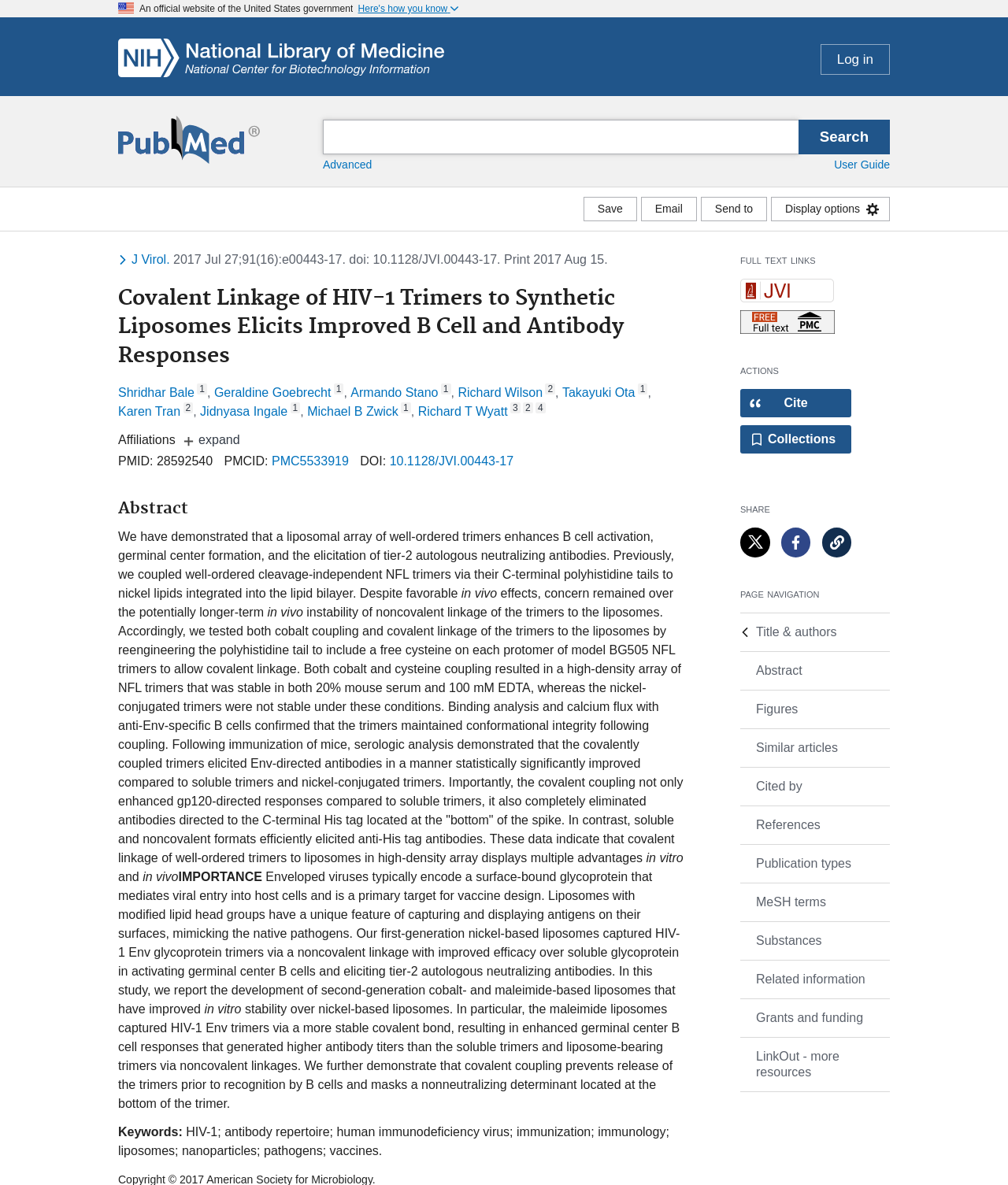Specify the bounding box coordinates of the region I need to click to perform the following instruction: "Cite article". The coordinates must be four float numbers in the range of 0 to 1, i.e., [left, top, right, bottom].

[0.734, 0.328, 0.845, 0.352]